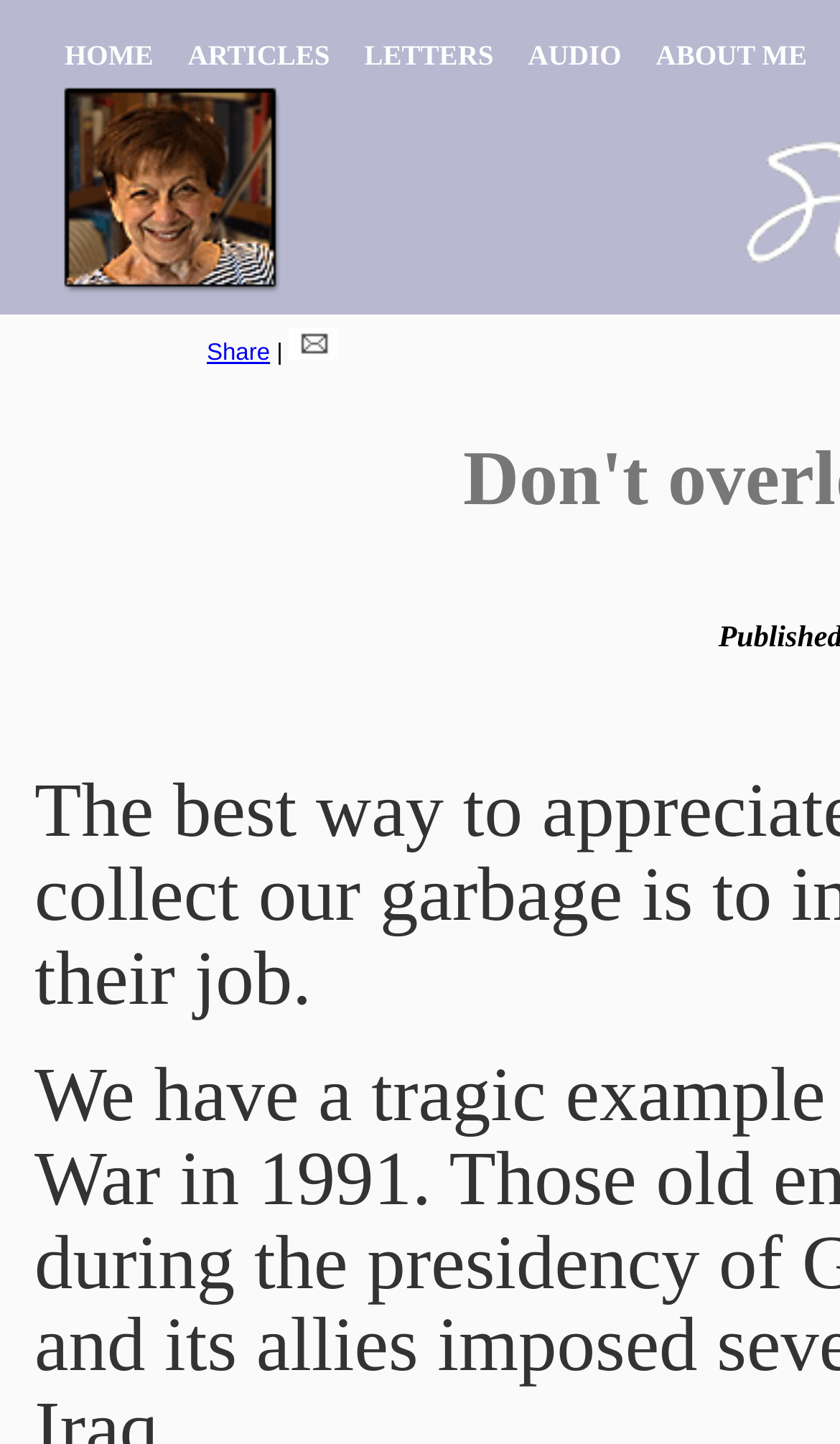What is the theme or topic of the webpage? Refer to the image and provide a one-word or short phrase answer.

Writing or literature